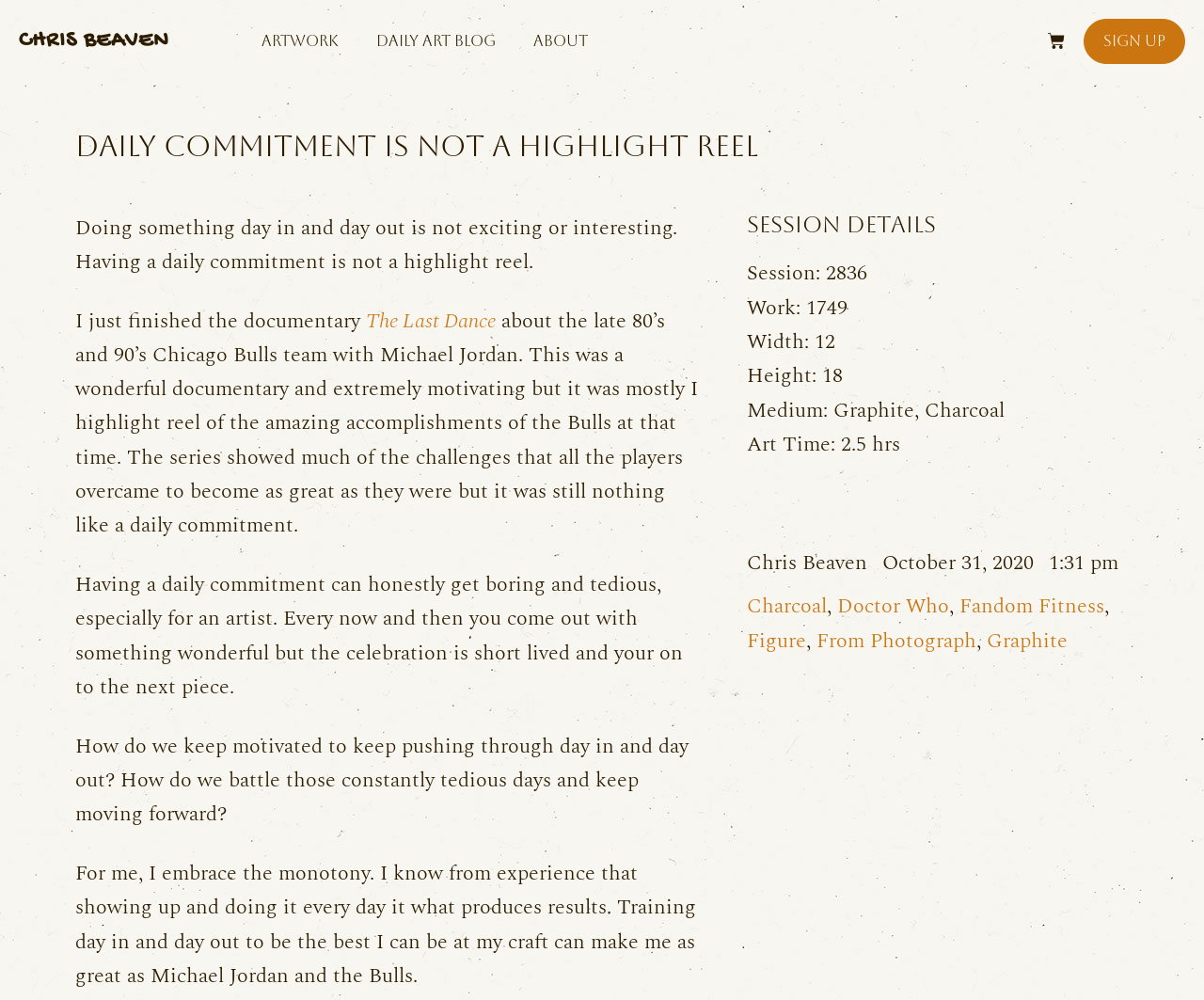Identify the bounding box coordinates for the element you need to click to achieve the following task: "Explore the 'ABOUT' section". Provide the bounding box coordinates as four float numbers between 0 and 1, in the form [left, top, right, bottom].

[0.443, 0.034, 0.488, 0.049]